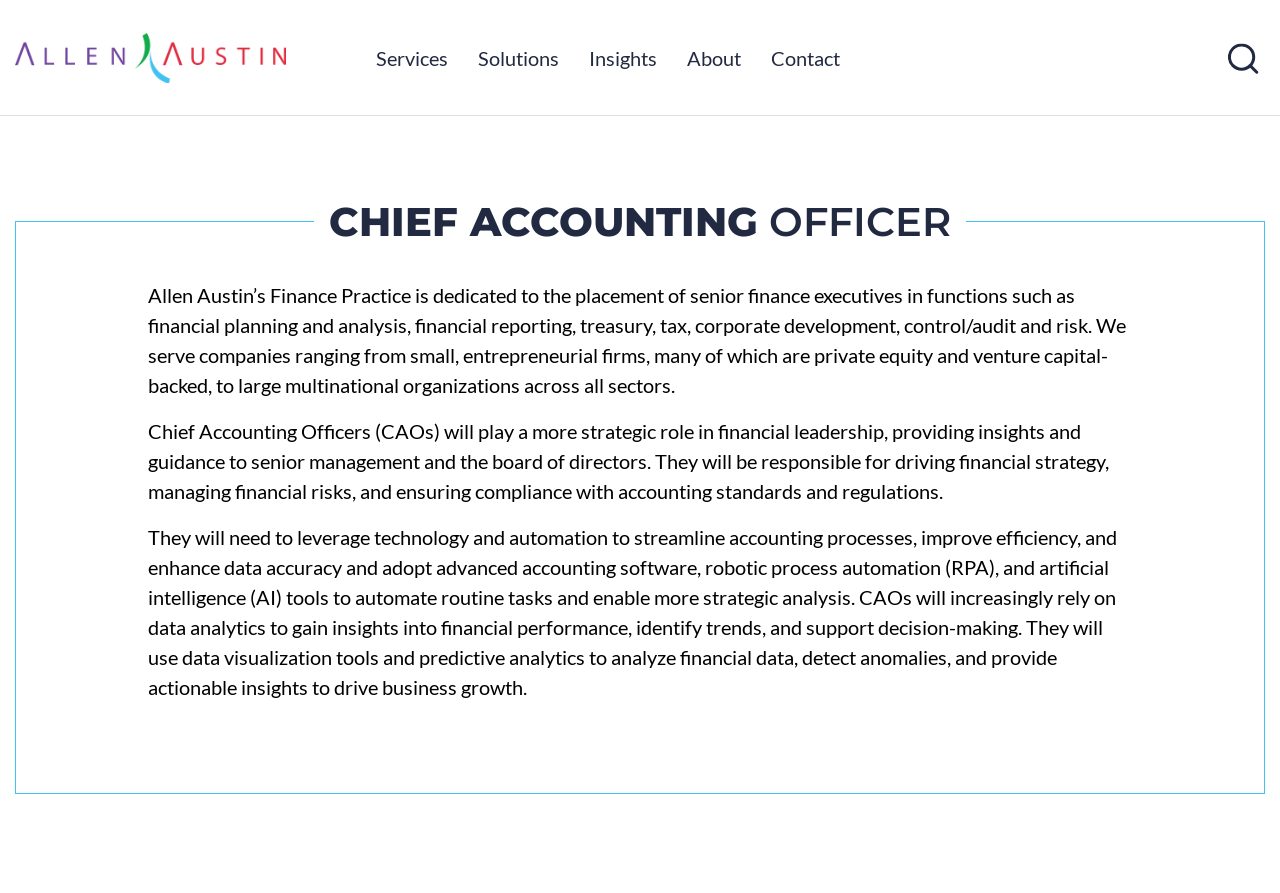Specify the bounding box coordinates of the element's area that should be clicked to execute the given instruction: "Go to the Services page". The coordinates should be four float numbers between 0 and 1, i.e., [left, top, right, bottom].

[0.282, 0.0, 0.361, 0.129]